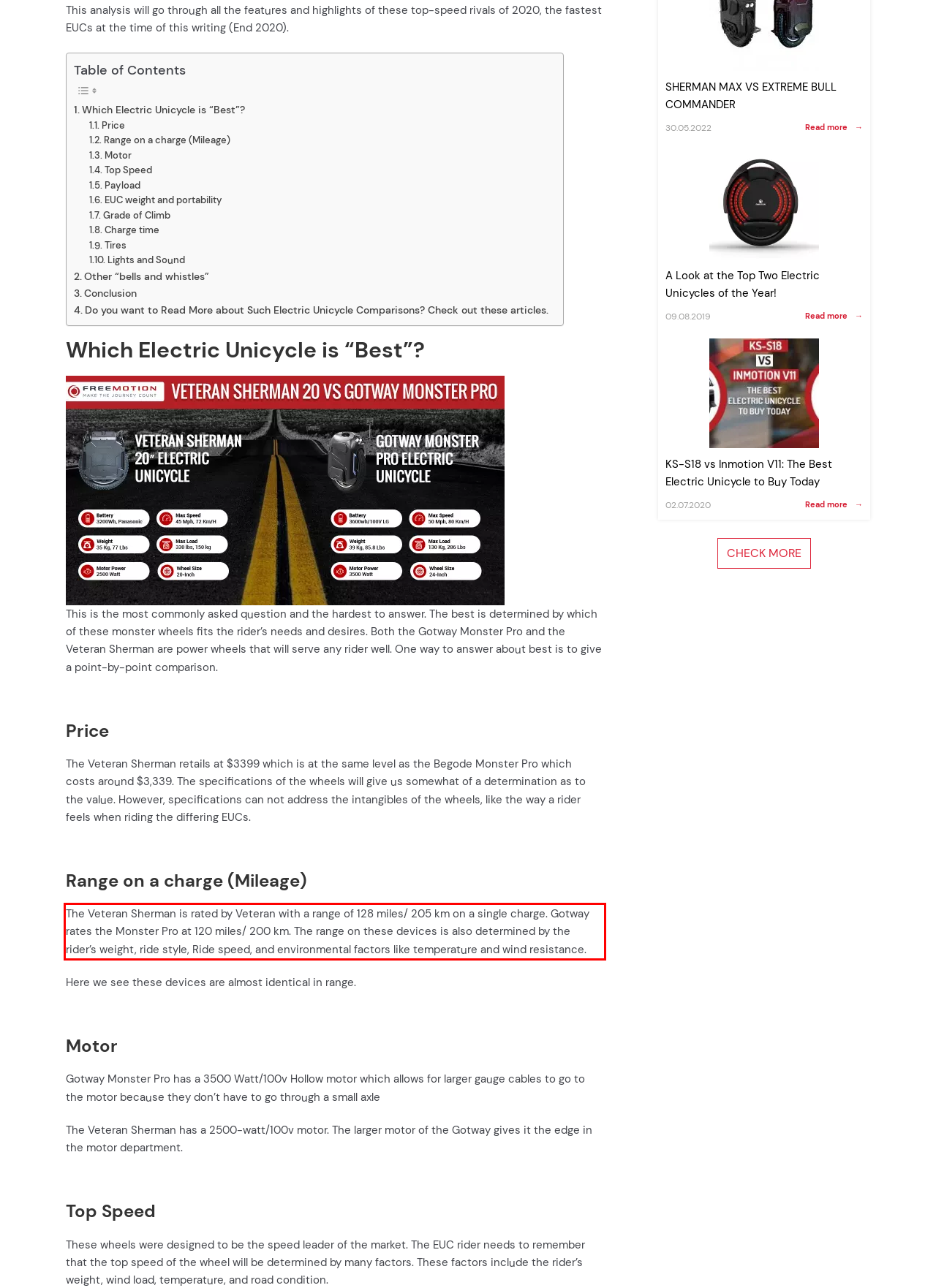You are provided with a screenshot of a webpage containing a red bounding box. Please extract the text enclosed by this red bounding box.

The Veteran Sherman is rated by Veteran with a range of 128 miles/ 205 km on a single charge. Gotway rates the Monster Pro at 120 miles/ 200 km. The range on these devices is also determined by the rider’s weight, ride style, Ride speed, and environmental factors like temperature and wind resistance.